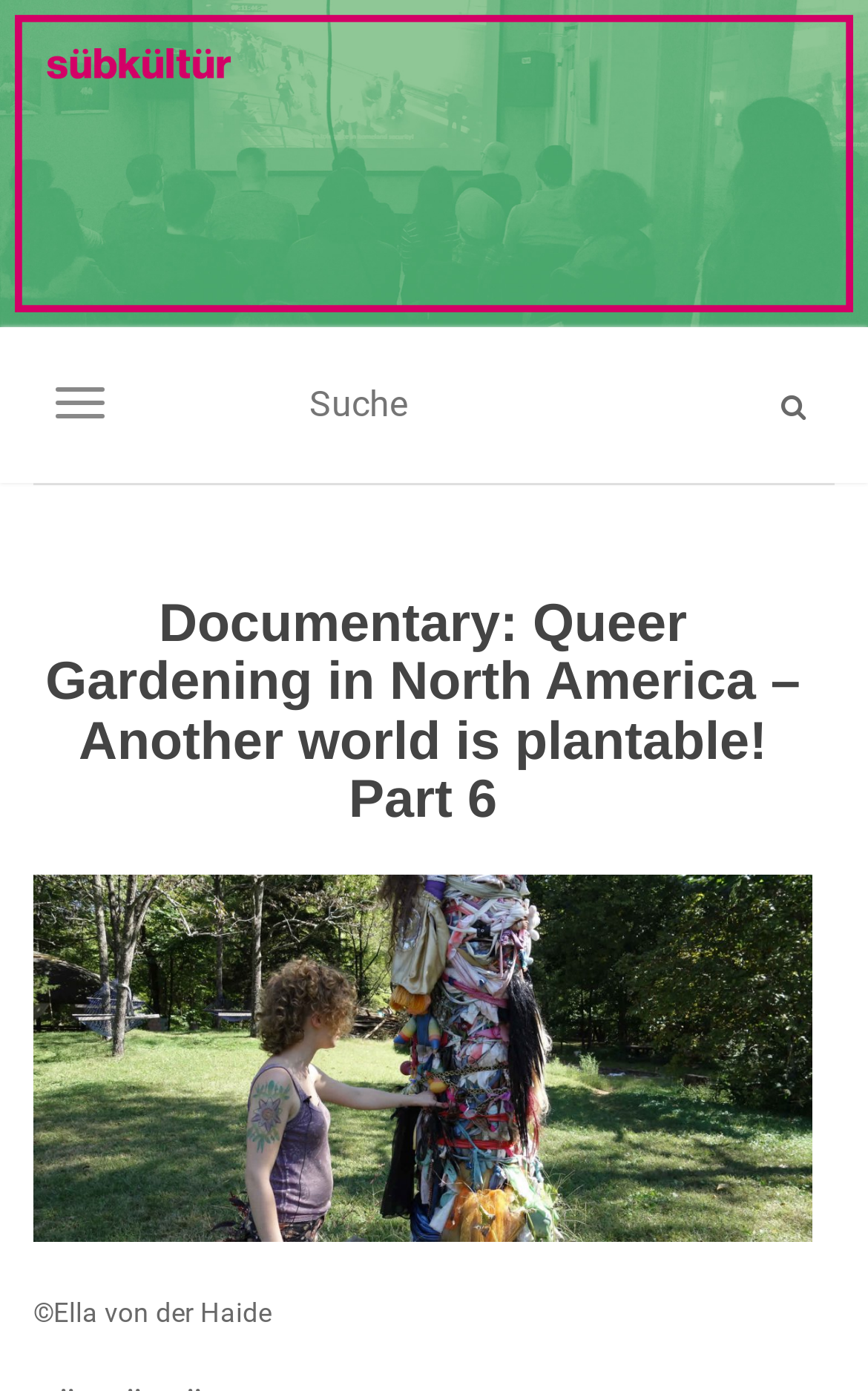Who holds the copyright for the content?
Deliver a detailed and extensive answer to the question.

At the bottom of the webpage, I can see a copyright notice that says '©Ella von der Haide', which indicates that Ella von der Haide holds the copyright for the content on this webpage.